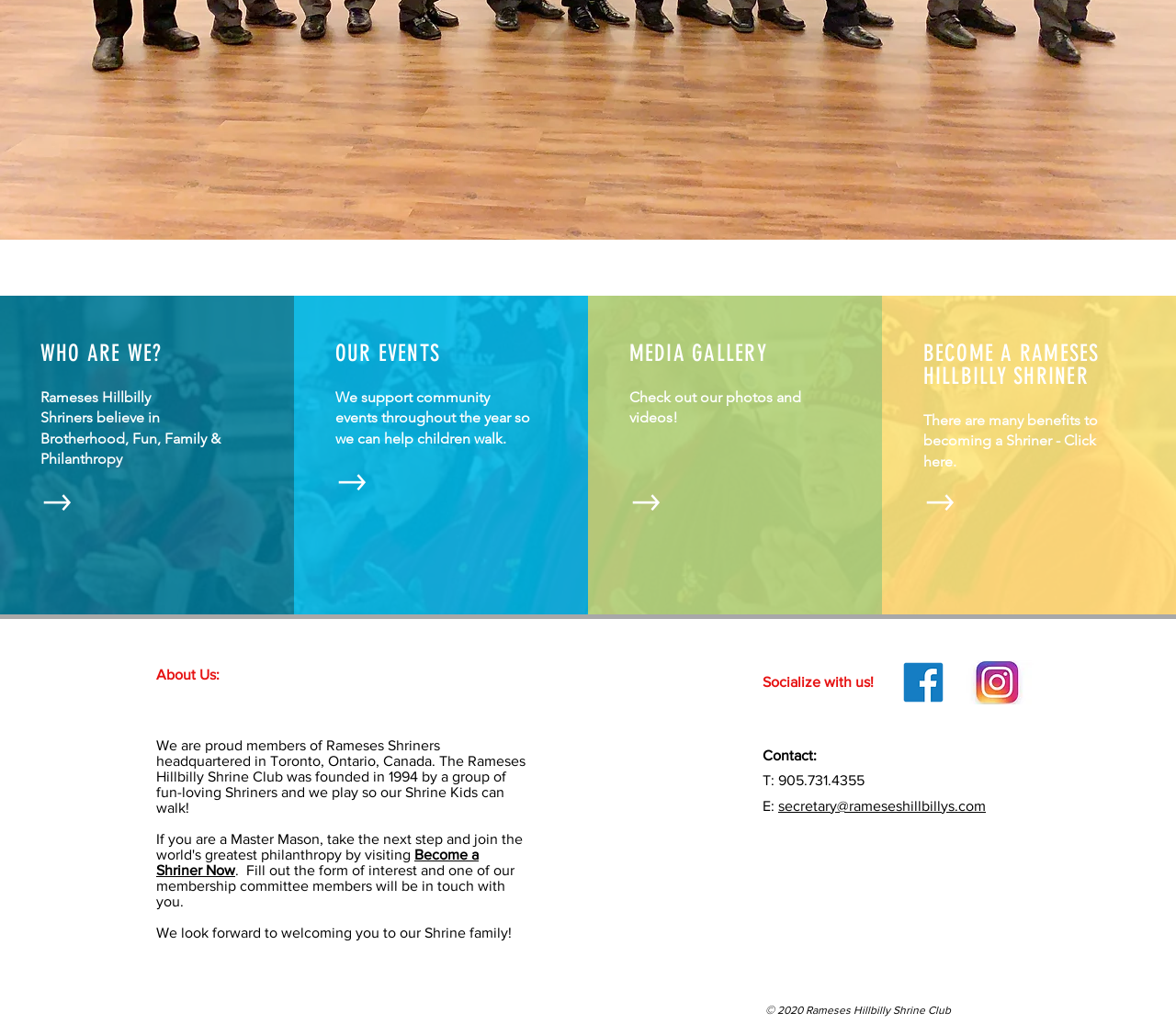Locate the bounding box of the UI element with the following description: "Become a Shriner Now".

[0.133, 0.818, 0.407, 0.848]